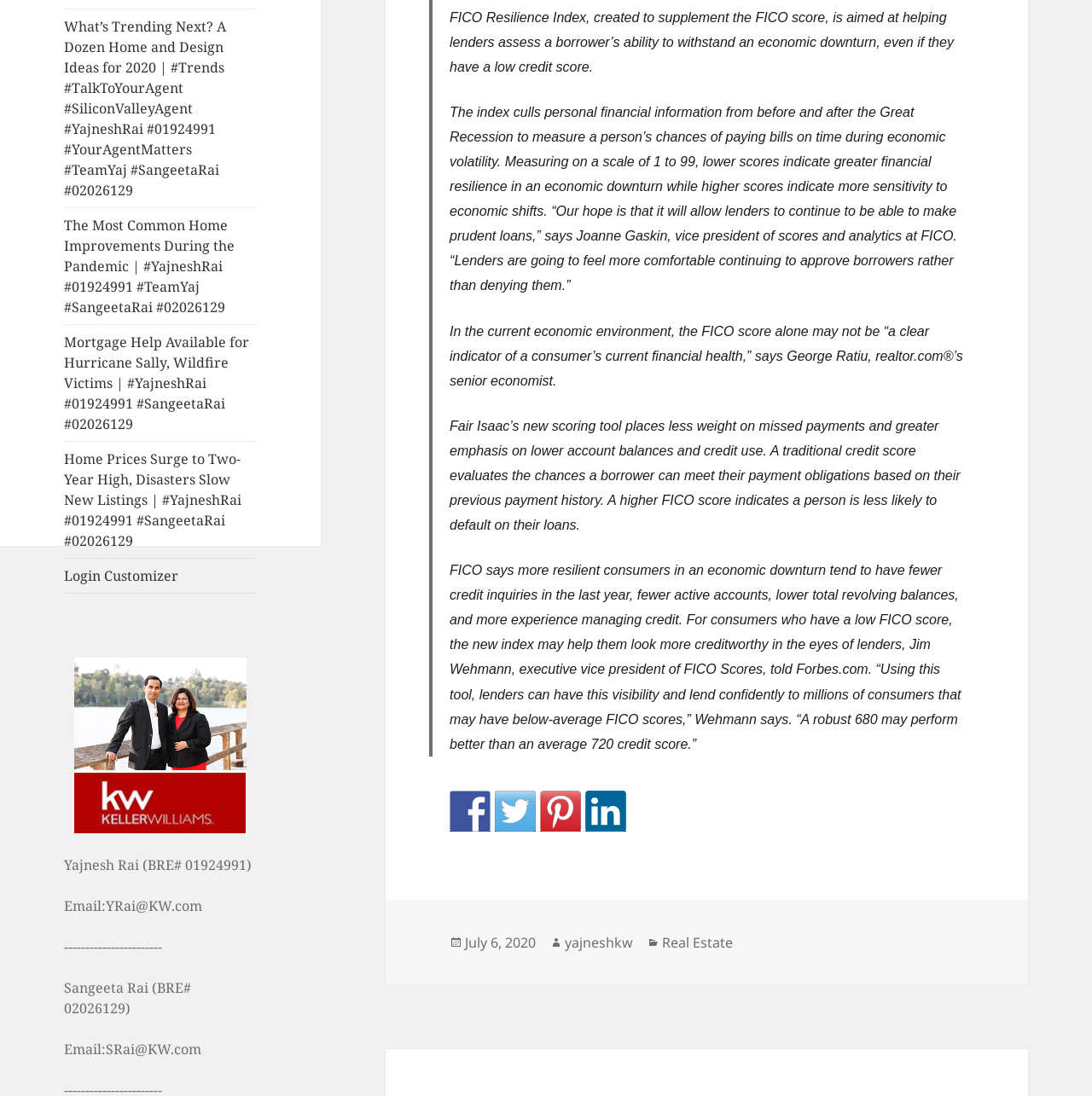Using the element description: "Login Customizer", determine the bounding box coordinates for the specified UI element. The coordinates should be four float numbers between 0 and 1, [left, top, right, bottom].

[0.059, 0.509, 0.235, 0.541]